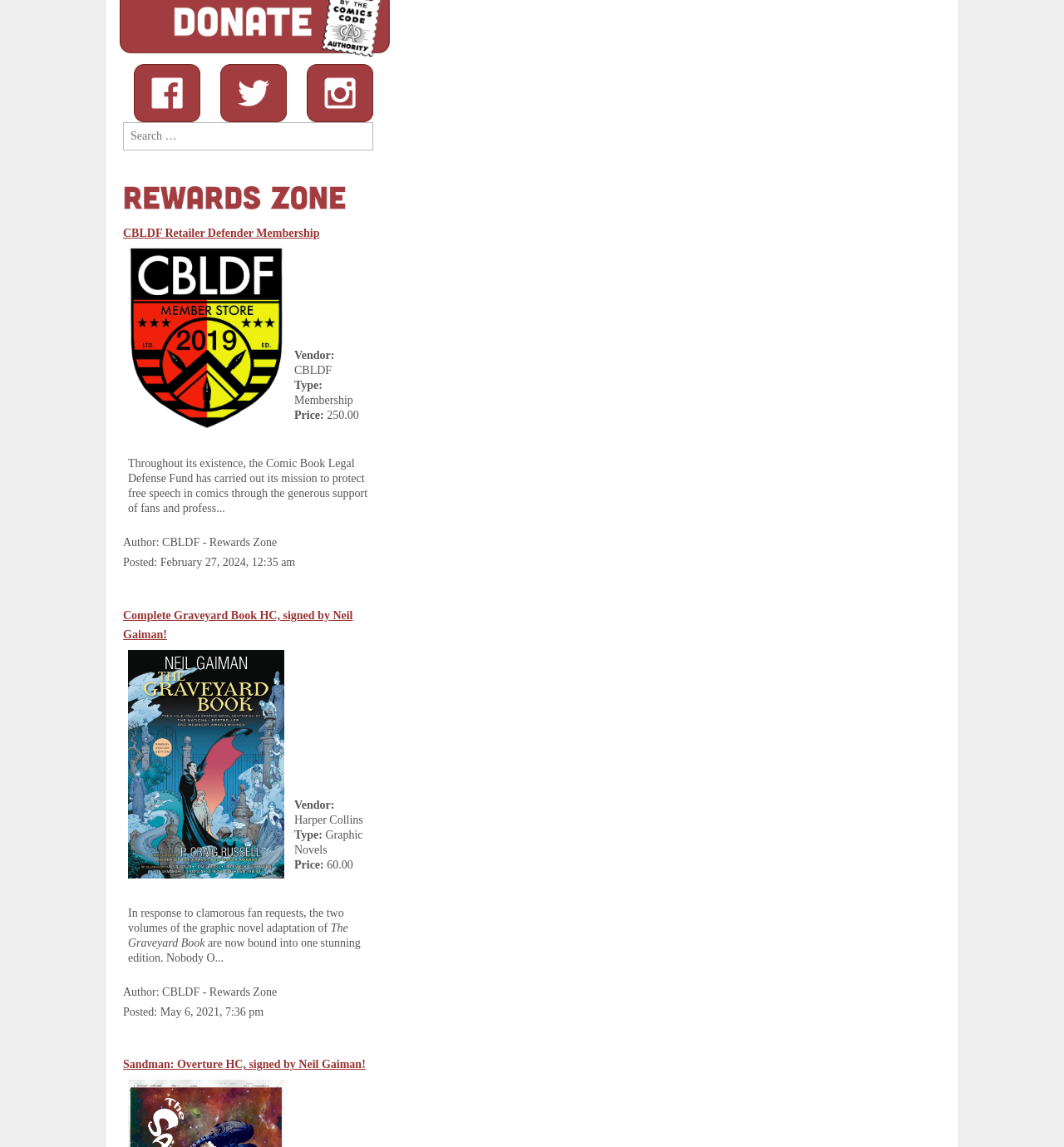Identify the bounding box for the UI element specified in this description: "CBLDF Retailer Defender Membership". The coordinates must be four float numbers between 0 and 1, formatted as [left, top, right, bottom].

[0.116, 0.198, 0.3, 0.208]